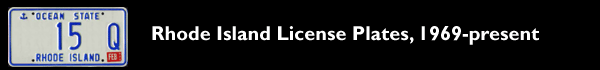Generate an elaborate caption that includes all aspects of the image.

This image showcases Rhode Island license plates from 1969 to the present, prominently displaying the slogan "OCEAN STATE" at the top. The plate features the alphanumeric combination "15 Q" and includes the word "RHODE ISLAND" at the bottom, all rendered in a distinct font style. The design reflects Rhode Island's identity as a coastal state, appealing to both residents and collectors alike. This particular plate design represents a staple in Rhode Island's history of vehicle registration, highlighting its evolution in design and the cultural significance attached to state identity through vehicle plates.